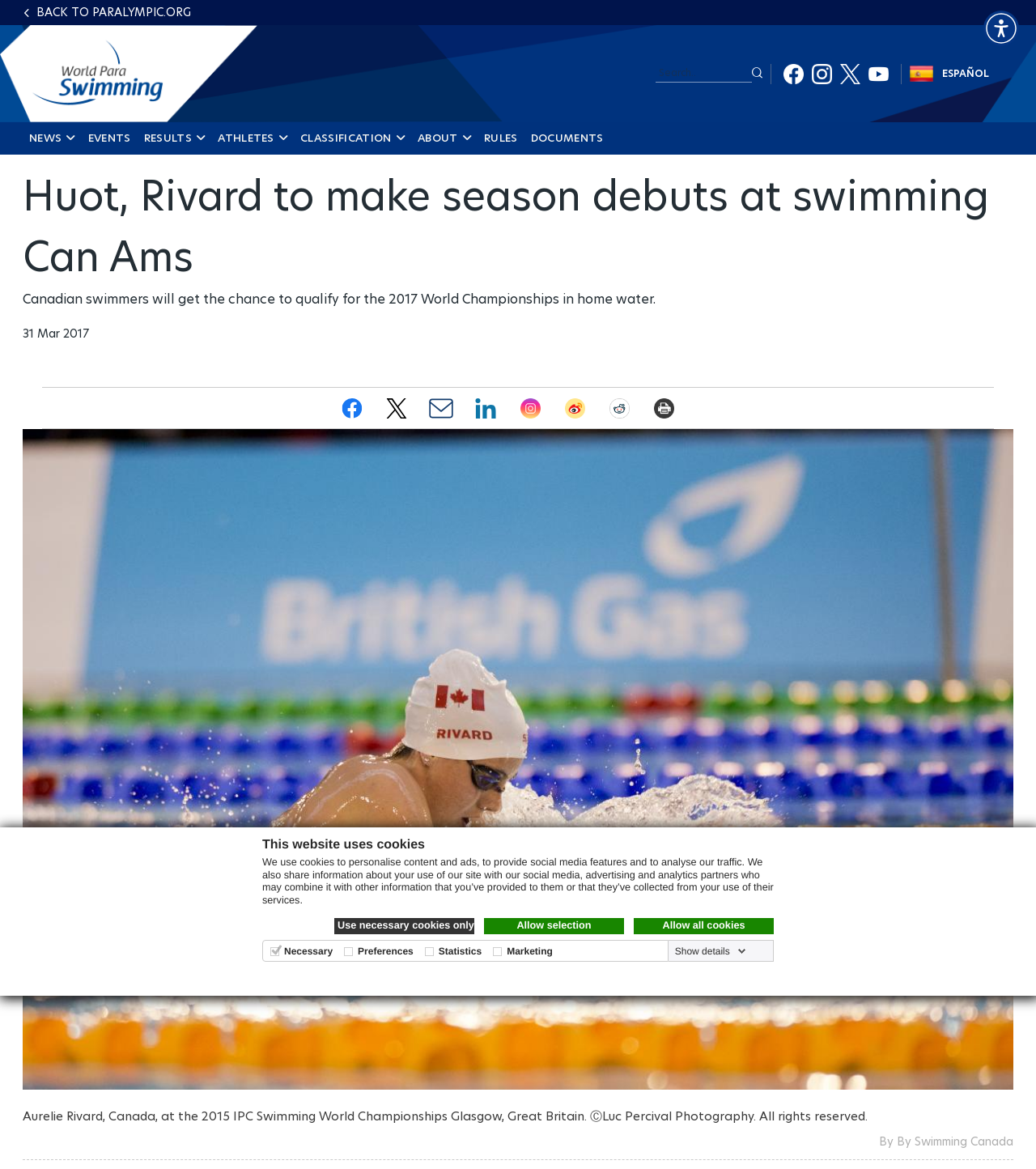Create a detailed narrative of the webpage’s visual and textual elements.

This webpage is about swimming news, specifically Canadian swimmers qualifying for the 2017 World Championships. At the top, there is a navigation menu with links to different sections of the website, including "NEWS", "EVENTS", "RESULTS", "ATHLETES", "CLASSIFICATION", and "ABOUT". Below the navigation menu, there is a large header image with the World-Para-Swimming logo.

On the left side of the page, there is a search bar and a language selection dropdown menu. Below that, there are social media links to Facebook, Instagram, Twitter, and YouTube.

The main content of the page is an article about Canadian swimmers Huot and Rivard making their season debuts at the swimming Can Ams. The article has a heading, a brief summary, and a publication date. Below the article, there are social sharing links to Facebook, Twitter, Email, LinkedIn, Instagram, Weibo, Reddit, and Print.

On the right side of the page, there is a large image of a woman doing breaststroke, with a caption describing the photo. Below the image, there is a copyright notice.

At the bottom of the page, there is a footer section with a link to the Paralympic.org website and a copyright notice.

There is also a cookie consent dialog box that appears on the page, with options to accept or decline cookies, as well as a link to show more details about the cookies used on the website.